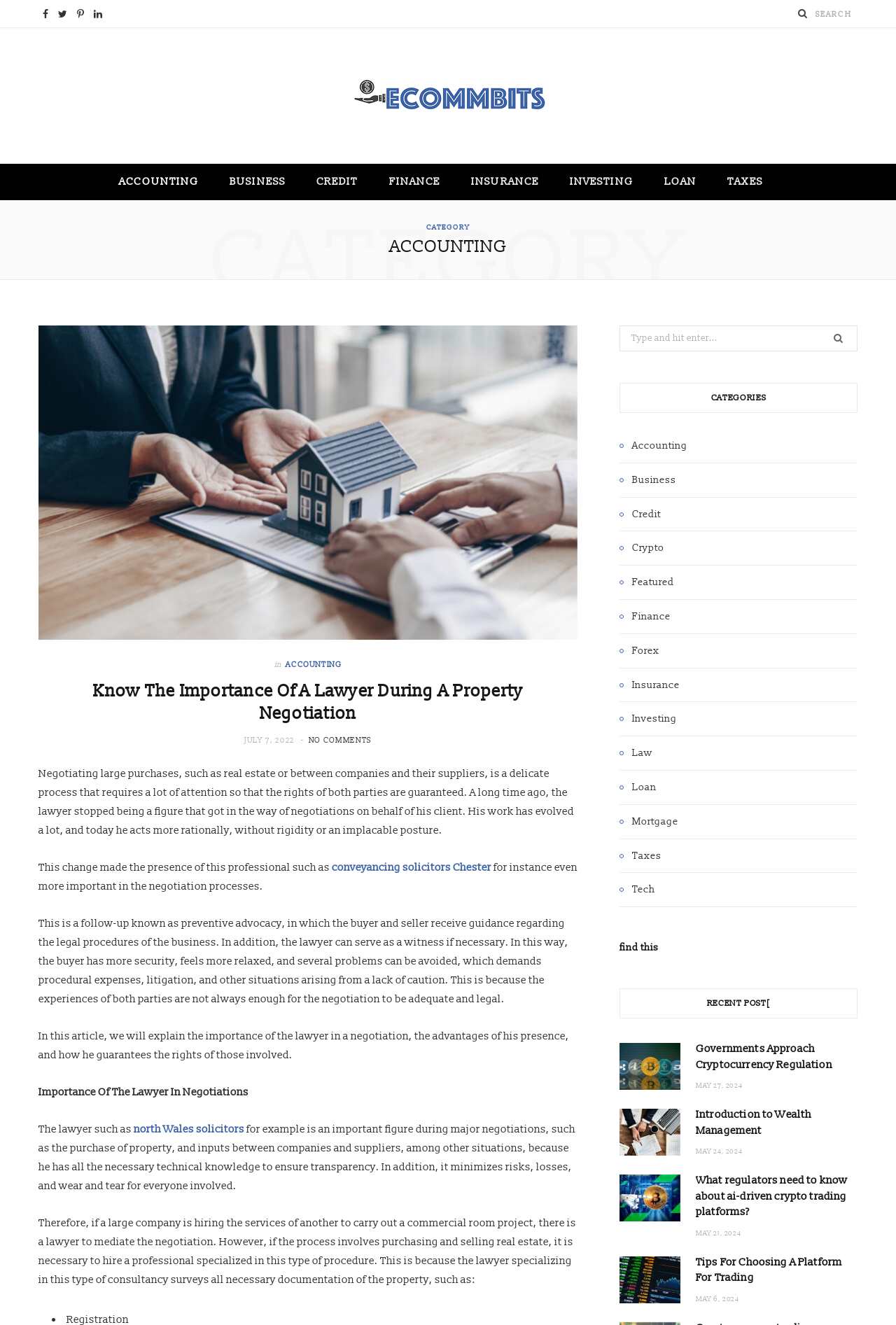Identify the bounding box coordinates for the UI element described as: "Introduction to Wealth Management".

[0.777, 0.836, 0.906, 0.858]